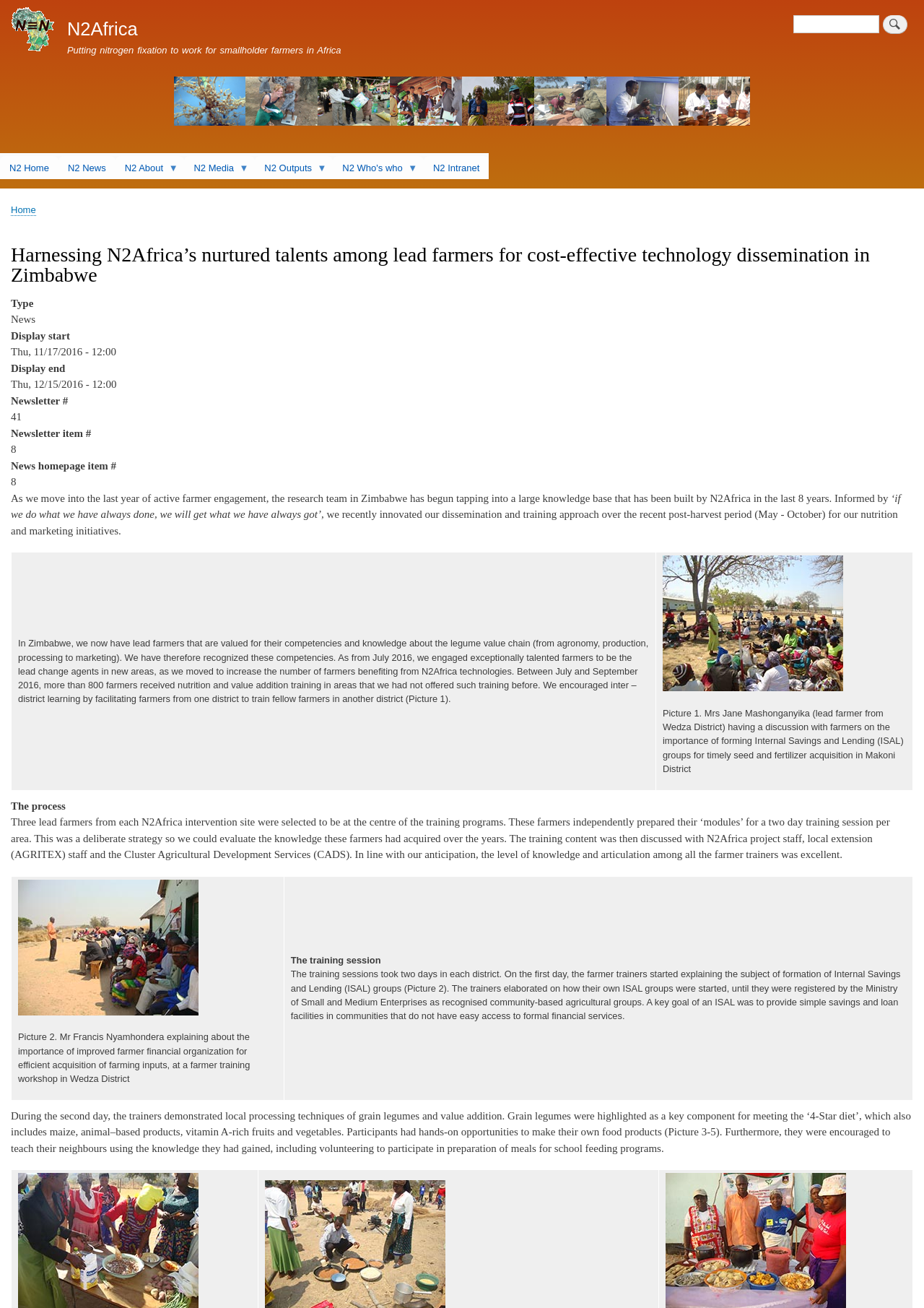What is the main topic of this webpage?
Please utilize the information in the image to give a detailed response to the question.

Based on the webpage content, it appears that the main topic is N2Africa, a project related to nitrogen fixation and smallholder farmers in Africa. The webpage discusses the project's activities, such as training lead farmers and disseminating technology in Zimbabwe.